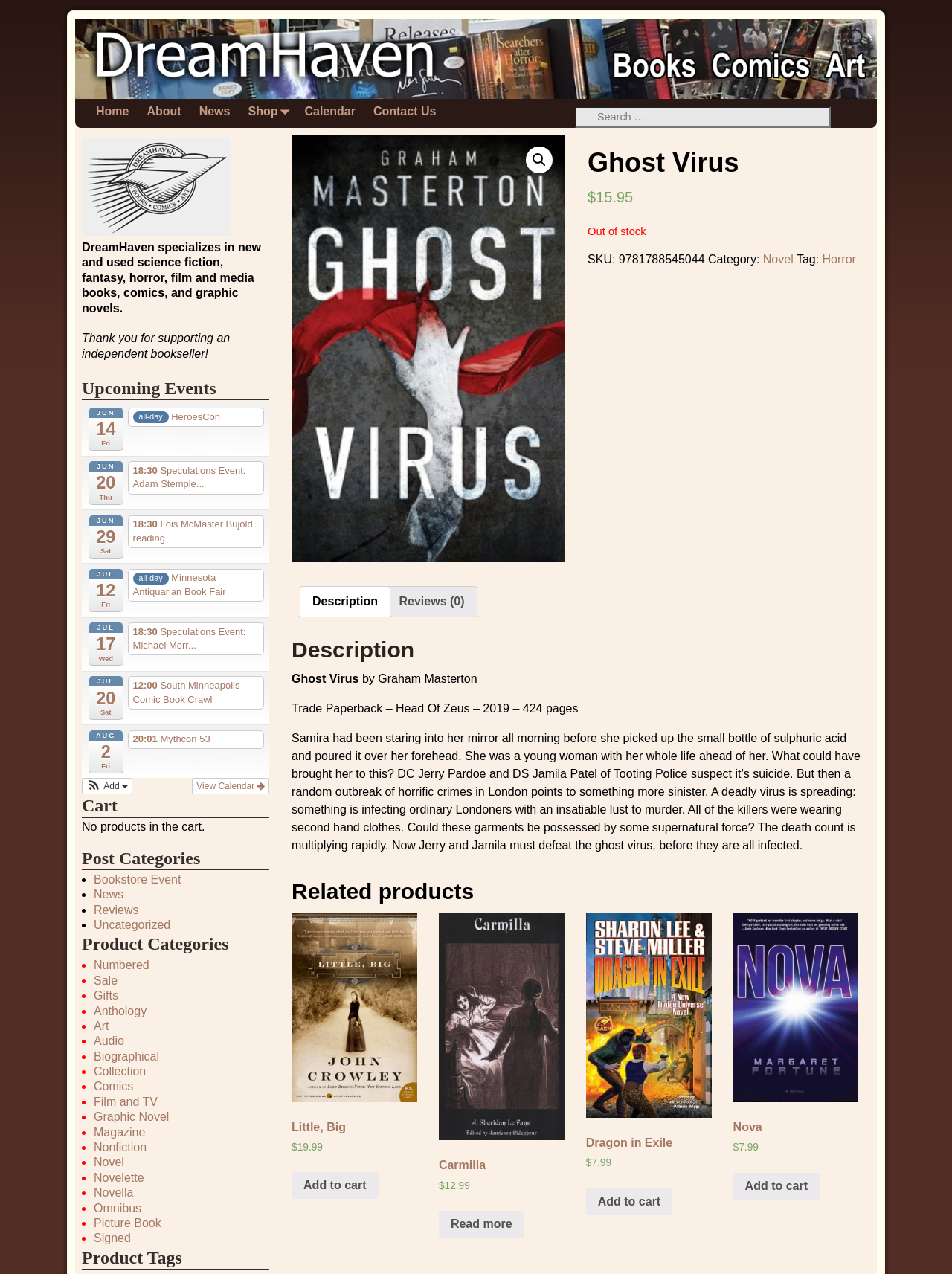Provide the bounding box coordinates of the HTML element described by the text: "Carmilla $12.99".

[0.461, 0.717, 0.593, 0.966]